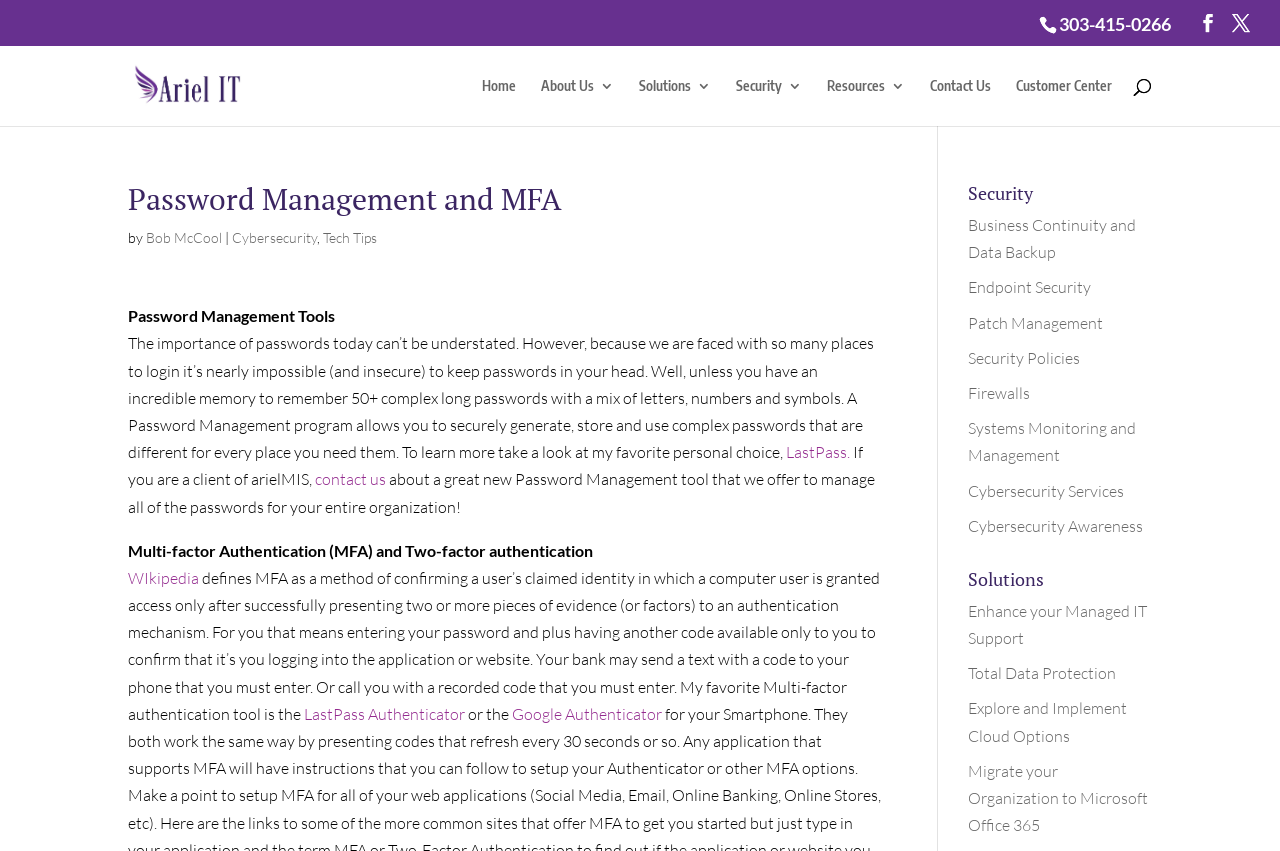What is the purpose of the 'Security' section?
We need a detailed and exhaustive answer to the question. Please elaborate.

The 'Security' section on the webpage lists various security services offered, including Business Continuity and Data Backup, Endpoint Security, Patch Management, and more, providing users with a range of security solutions.